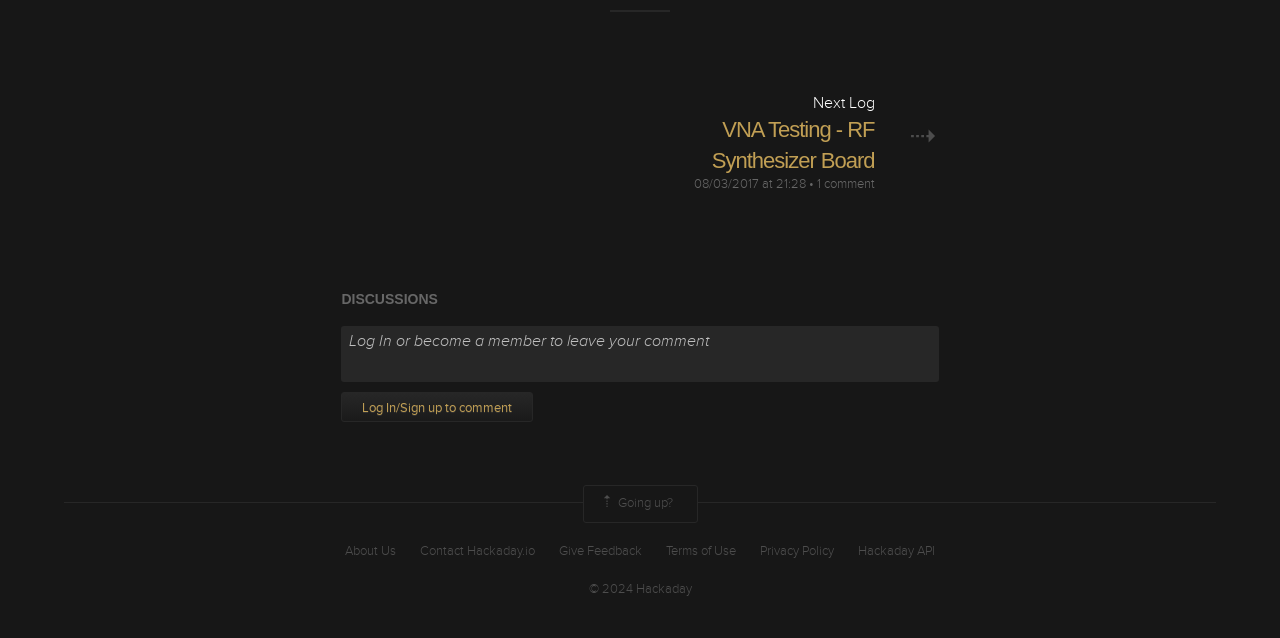What is the title of the blog post?
Refer to the screenshot and answer in one word or phrase.

VNA Testing - RF Synthesizer Board